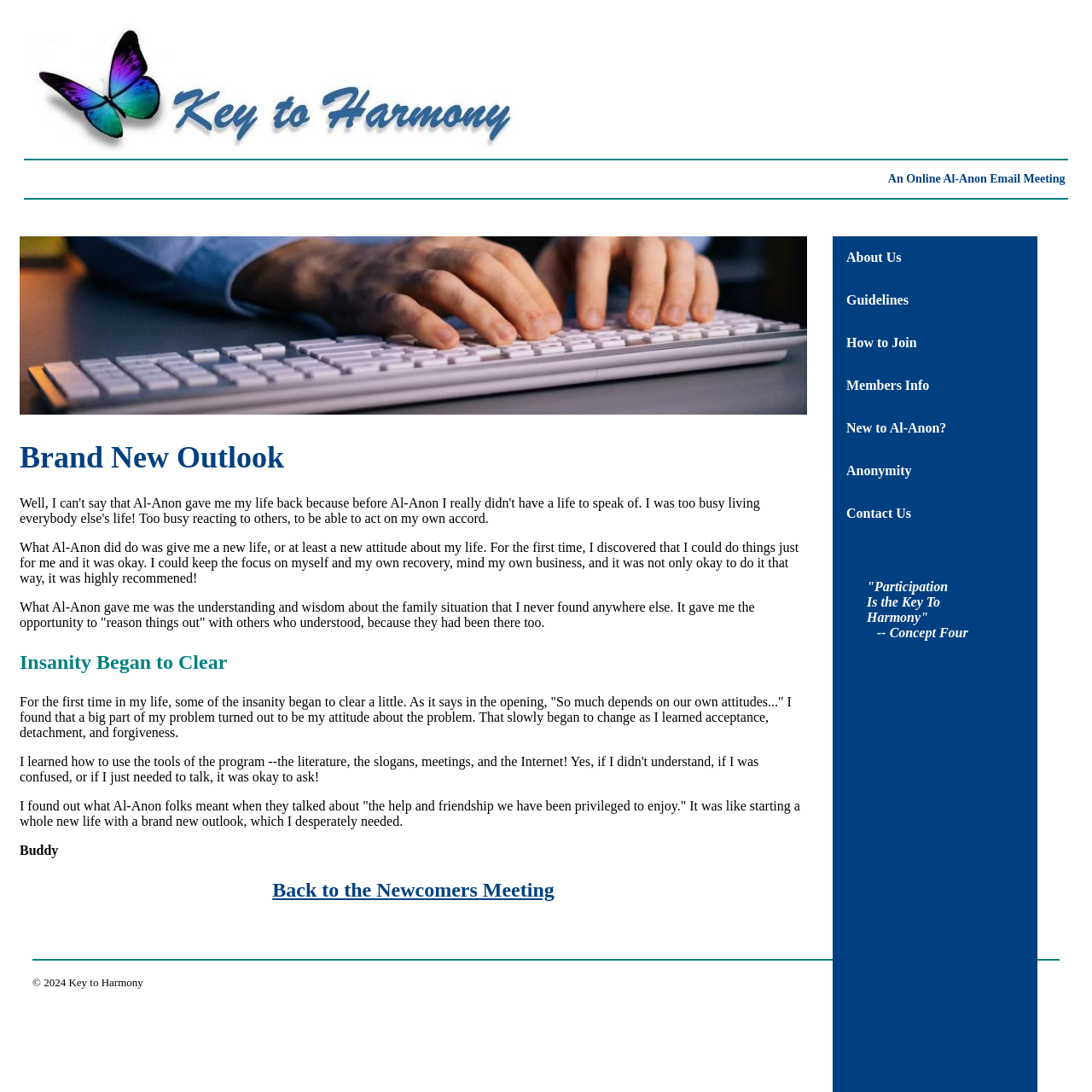Identify the bounding box coordinates for the region to click in order to carry out this instruction: "Click the 'About Us' link". Provide the coordinates using four float numbers between 0 and 1, formatted as [left, top, right, bottom].

[0.762, 0.216, 0.95, 0.255]